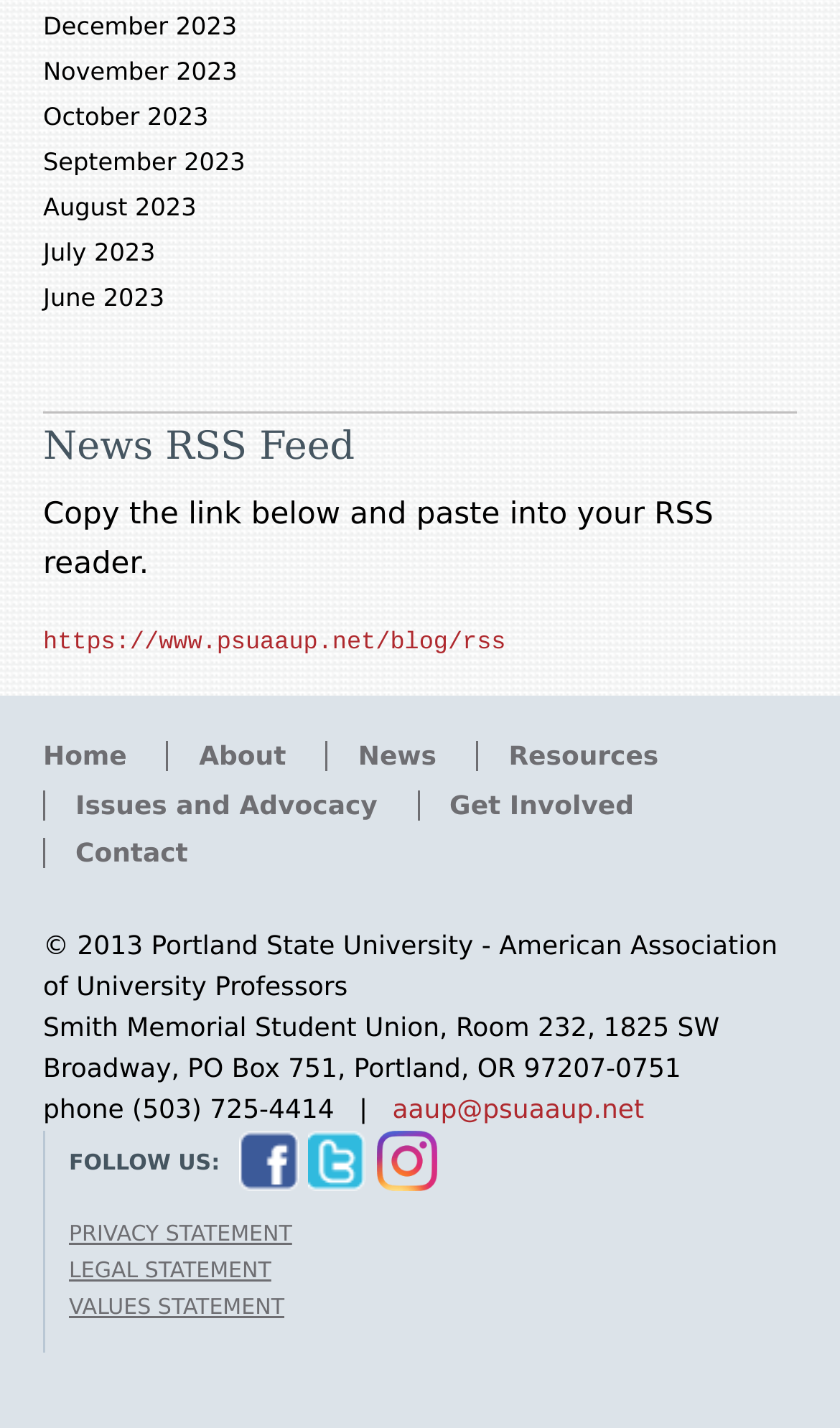Please specify the bounding box coordinates of the region to click in order to perform the following instruction: "Read the privacy statement".

[0.082, 0.857, 0.348, 0.874]